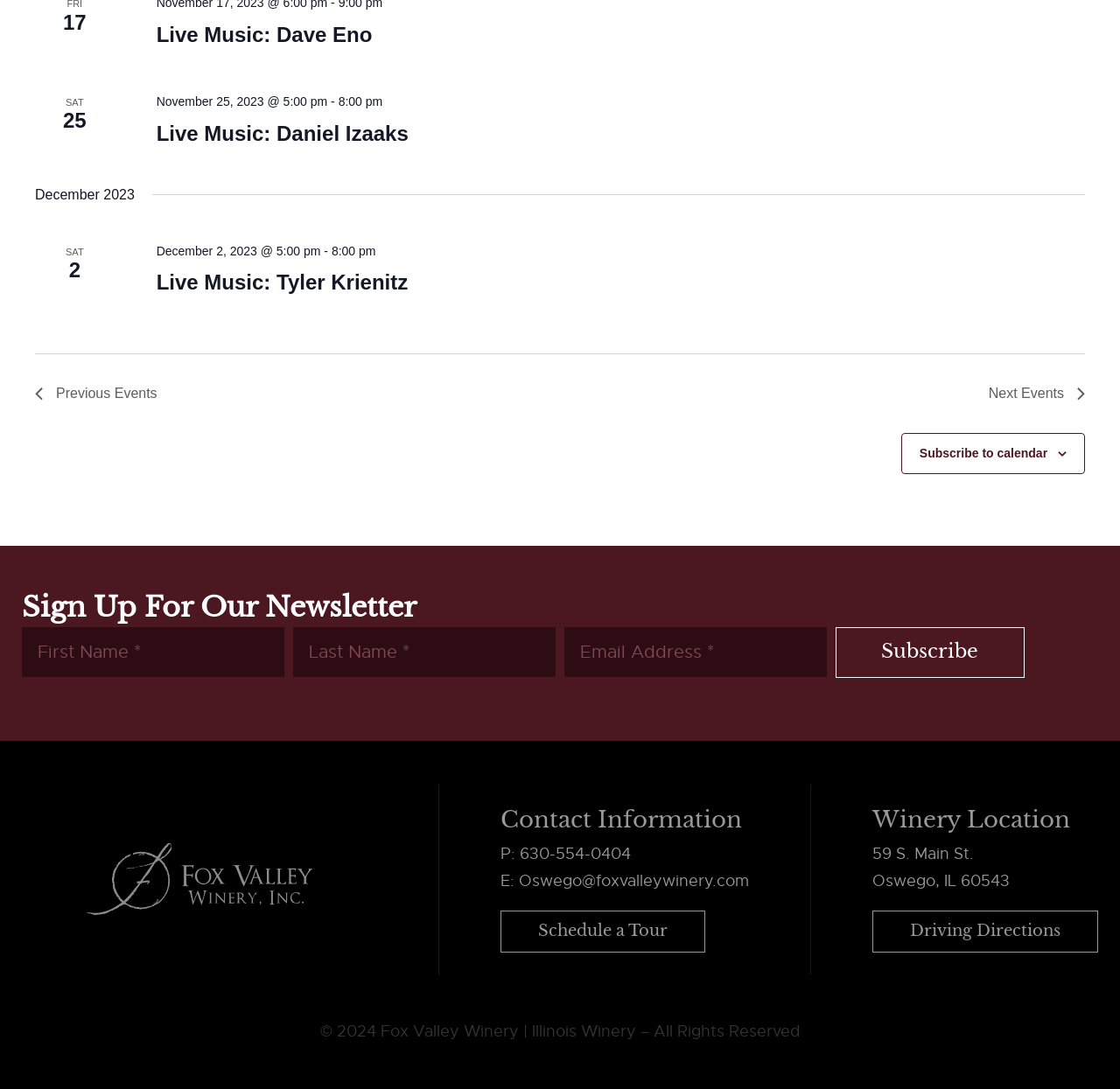Give the bounding box coordinates for the element described by: "News & Current Affairs".

None